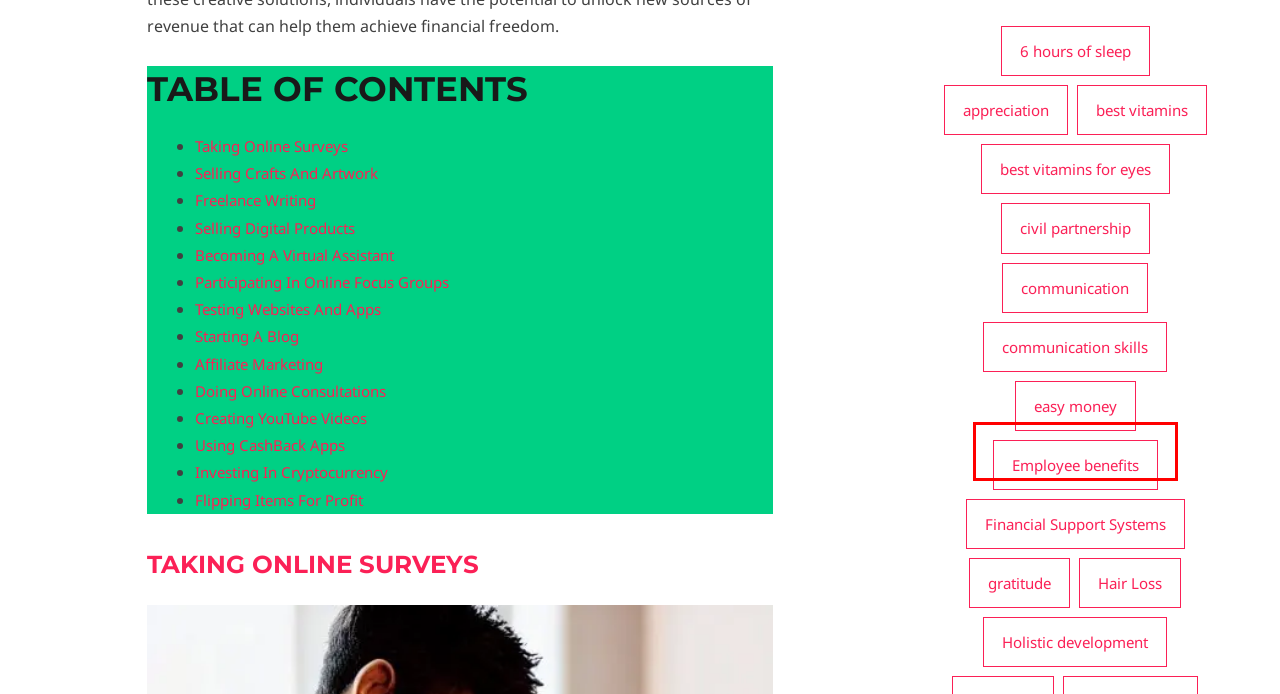Observe the provided screenshot of a webpage that has a red rectangle bounding box. Determine the webpage description that best matches the new webpage after clicking the element inside the red bounding box. Here are the candidates:
A. communication skills - Revival at 30
B. civil partnership - Revival at 30
C. 6 hours of sleep - Revival at 30
D. best vitamins - Revival at 30
E. Employee benefits - Revival at 30
F. appreciation - Revival at 30
G. easy money - Revival at 30
H. communication - Revival at 30

H